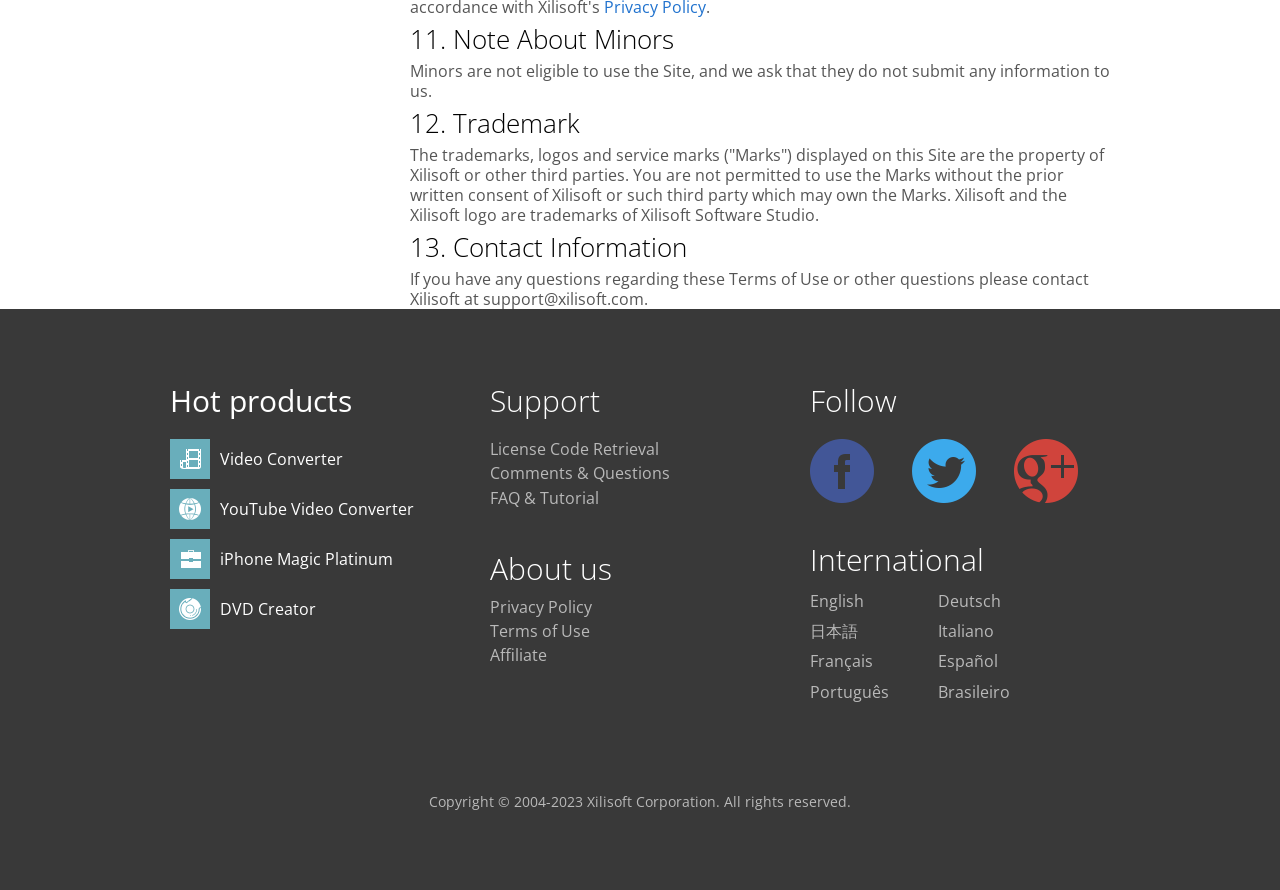What type of products does Xilisoft offer? Based on the image, give a response in one word or a short phrase.

Video and iPhone related products